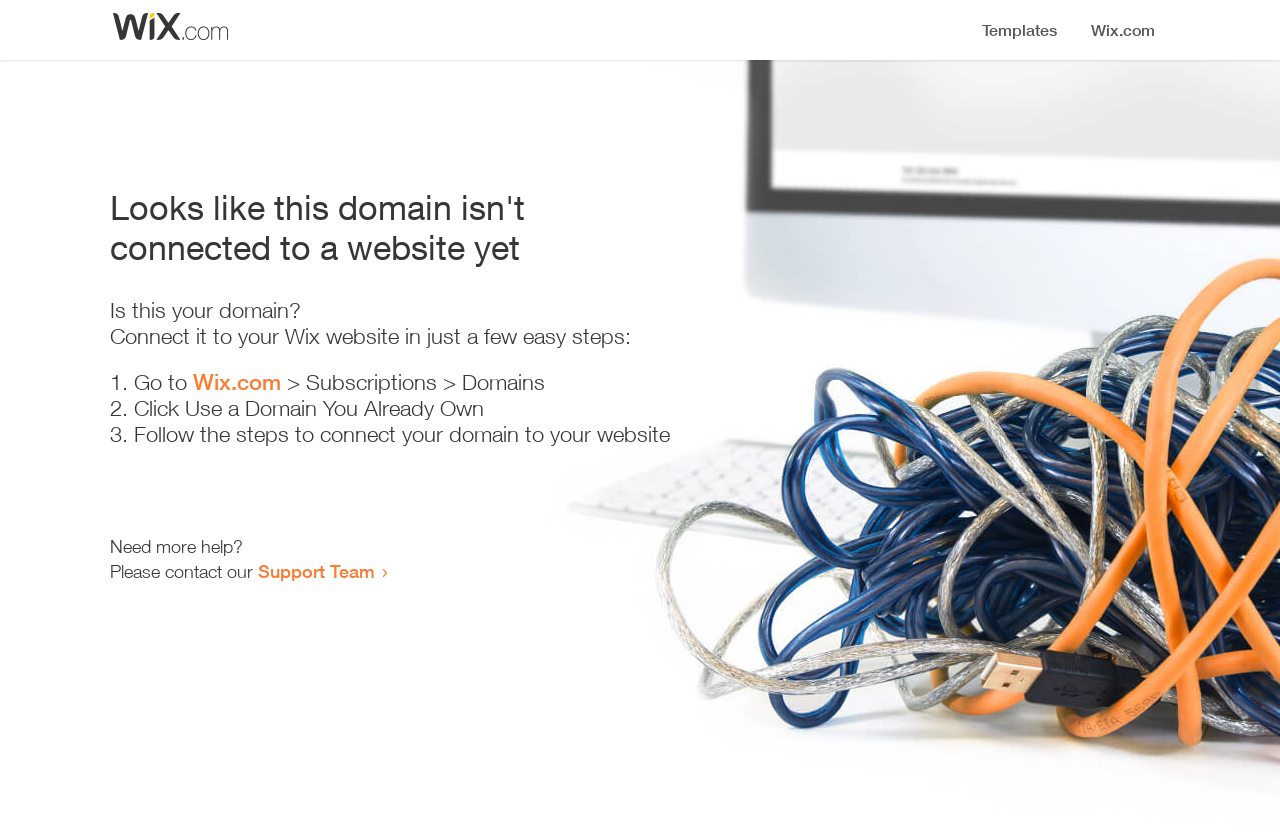What should I do first to connect my domain?
Please provide a single word or phrase as your answer based on the image.

Go to Wix.com